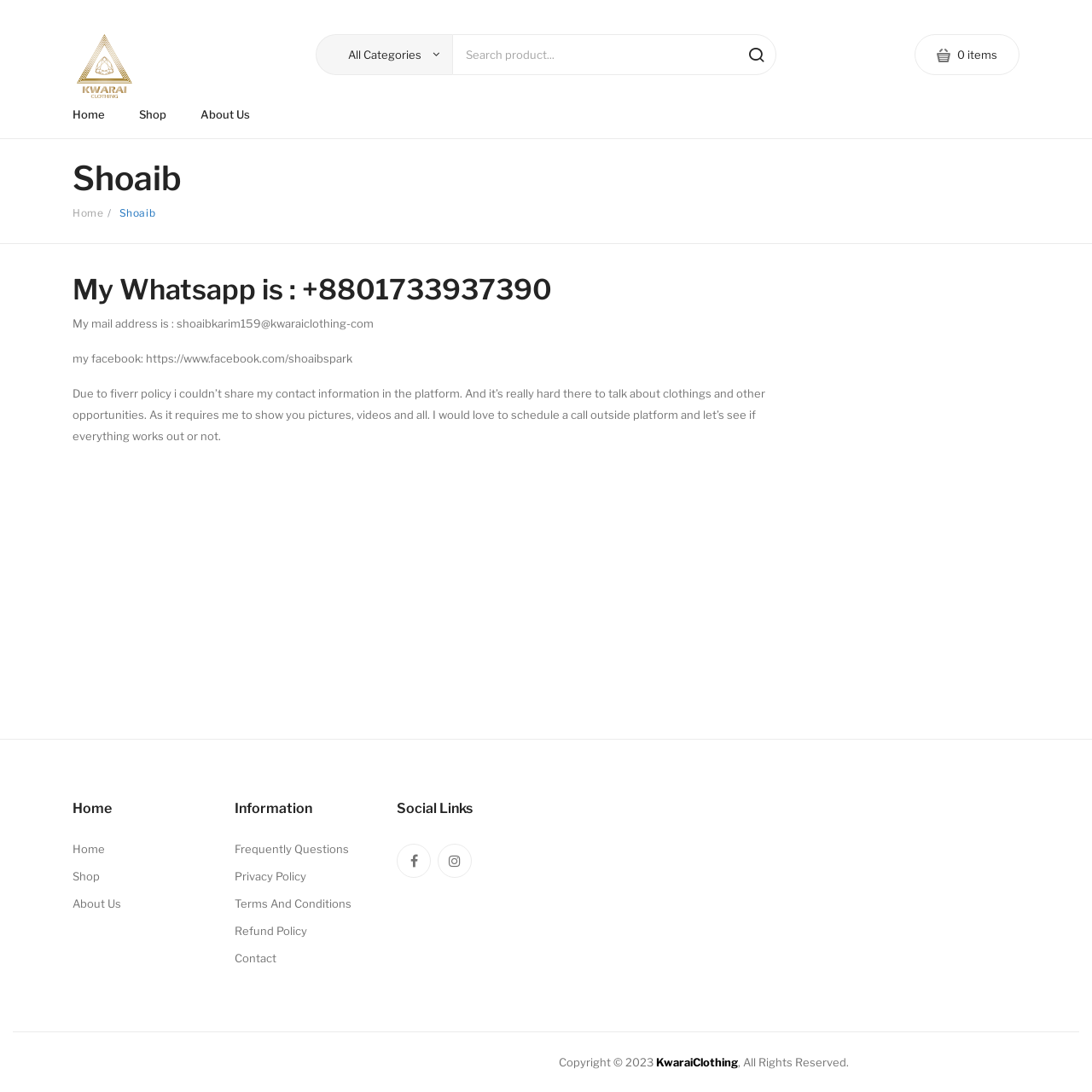Determine the bounding box coordinates of the target area to click to execute the following instruction: "View About Us page."

[0.168, 0.084, 0.245, 0.127]